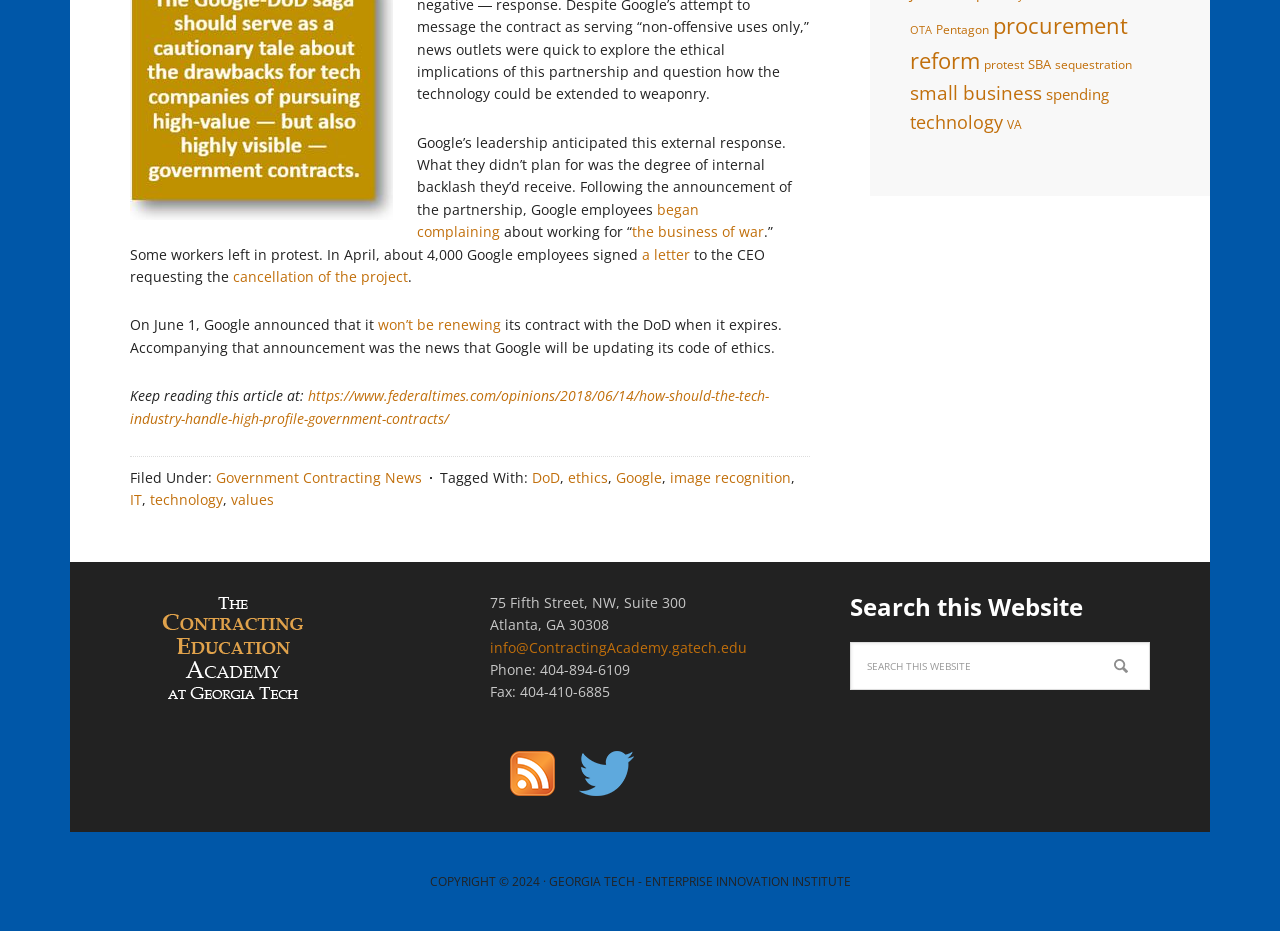Refer to the element description won’t be renewing and identify the corresponding bounding box in the screenshot. Format the coordinates as (top-left x, top-left y, bottom-right x, bottom-right y) with values in the range of 0 to 1.

[0.295, 0.339, 0.391, 0.359]